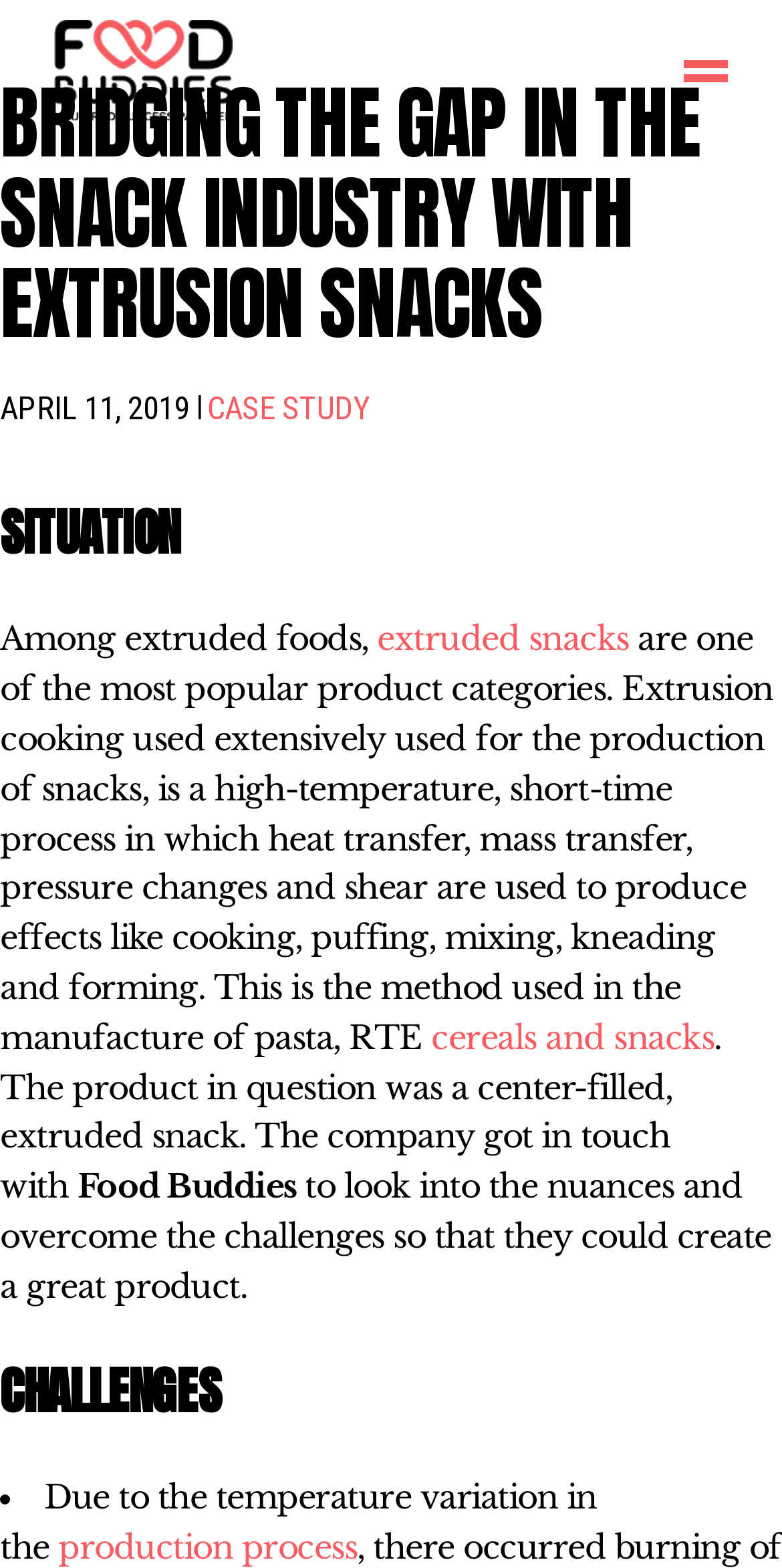Refer to the element description cereals and snacks and identify the corresponding bounding box in the screenshot. Format the coordinates as (top-left x, top-left y, bottom-right x, bottom-right y) with values in the range of 0 to 1.

[0.551, 0.648, 0.913, 0.674]